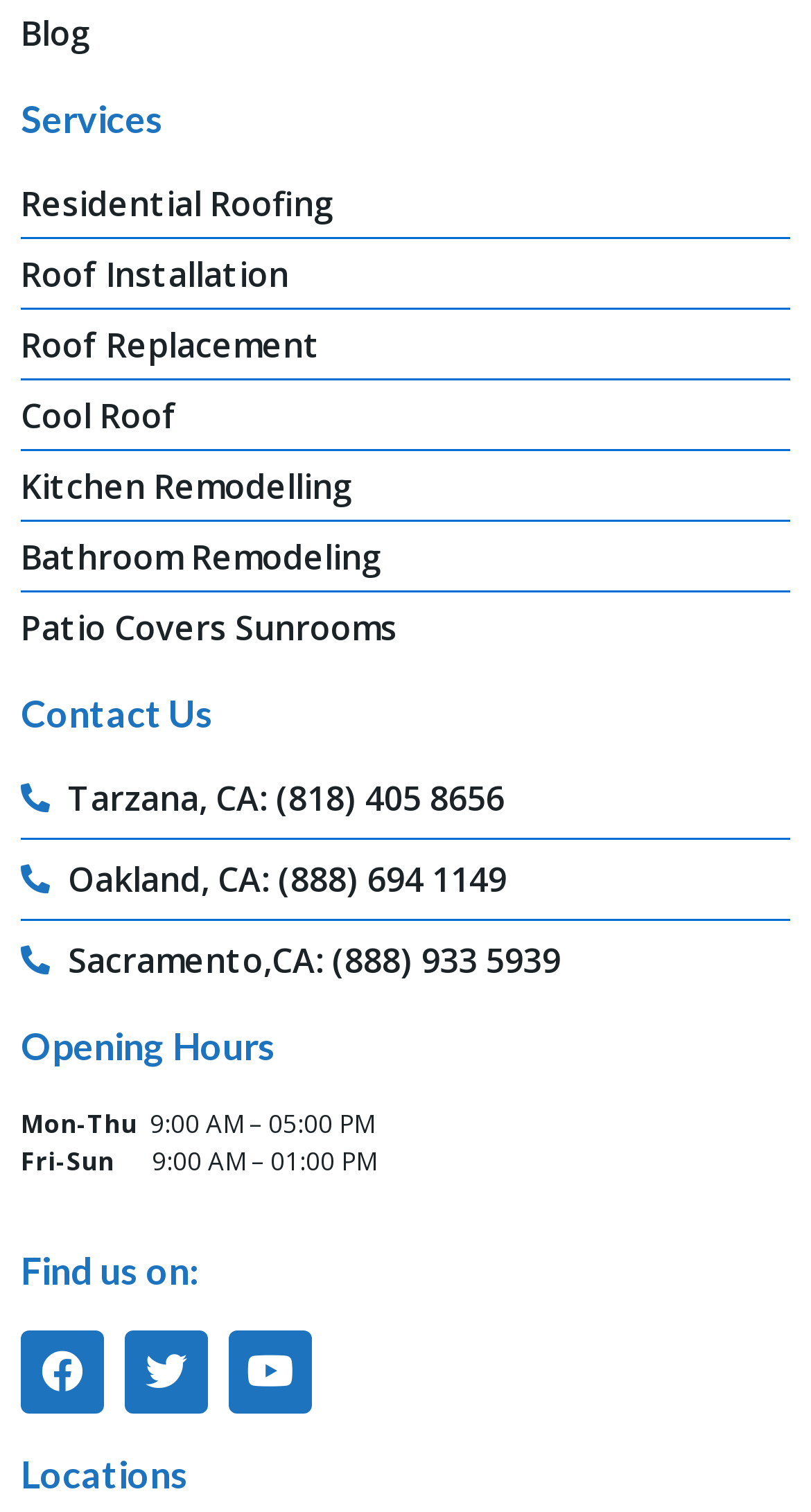How many locations does this company have?
Use the image to give a comprehensive and detailed response to the question.

I found three links with phone numbers and locations, namely 'Tarzana, CA: (818) 405 8656', 'Oakland, CA: (888) 694 1149', and 'Sacramento,CA: (888) 933 5939', which suggests that the company has three locations.